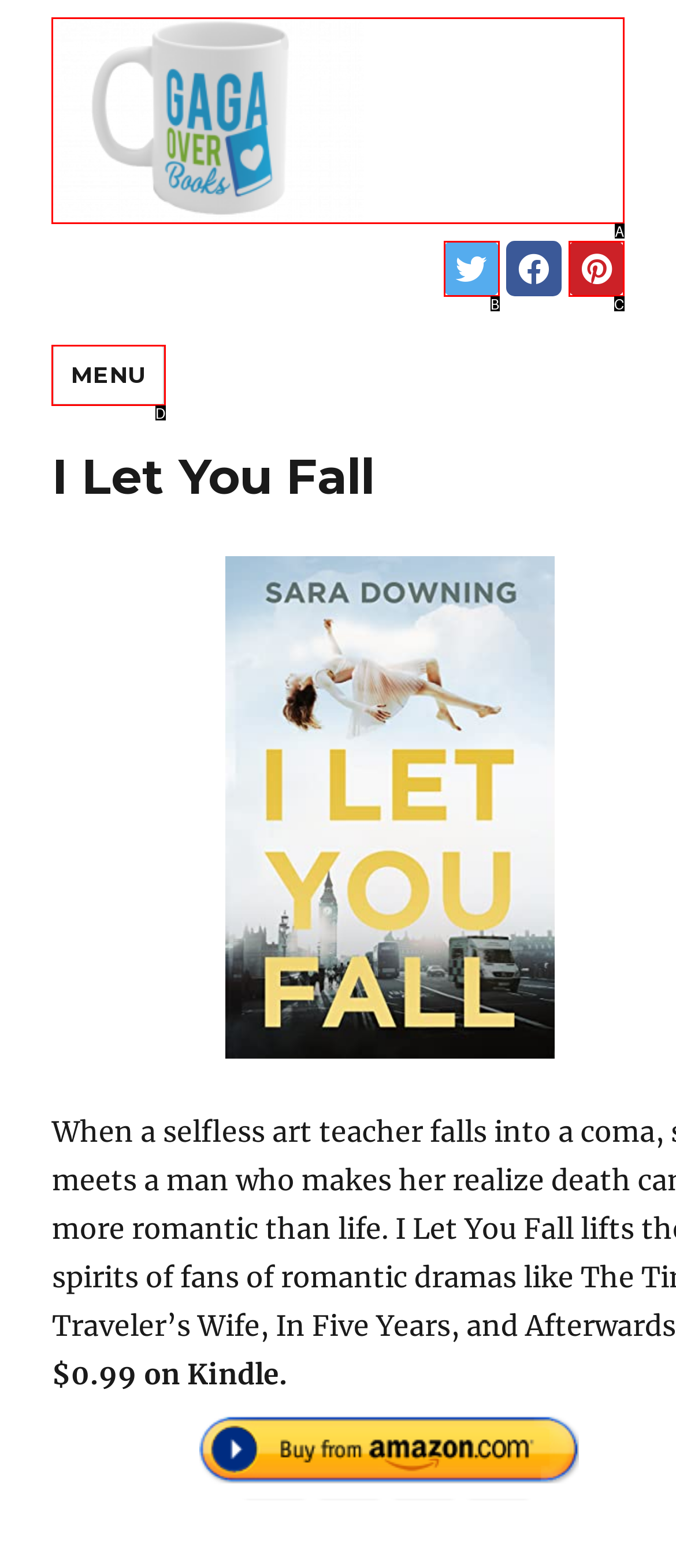Given the description: Menu, identify the matching option. Answer with the corresponding letter.

D